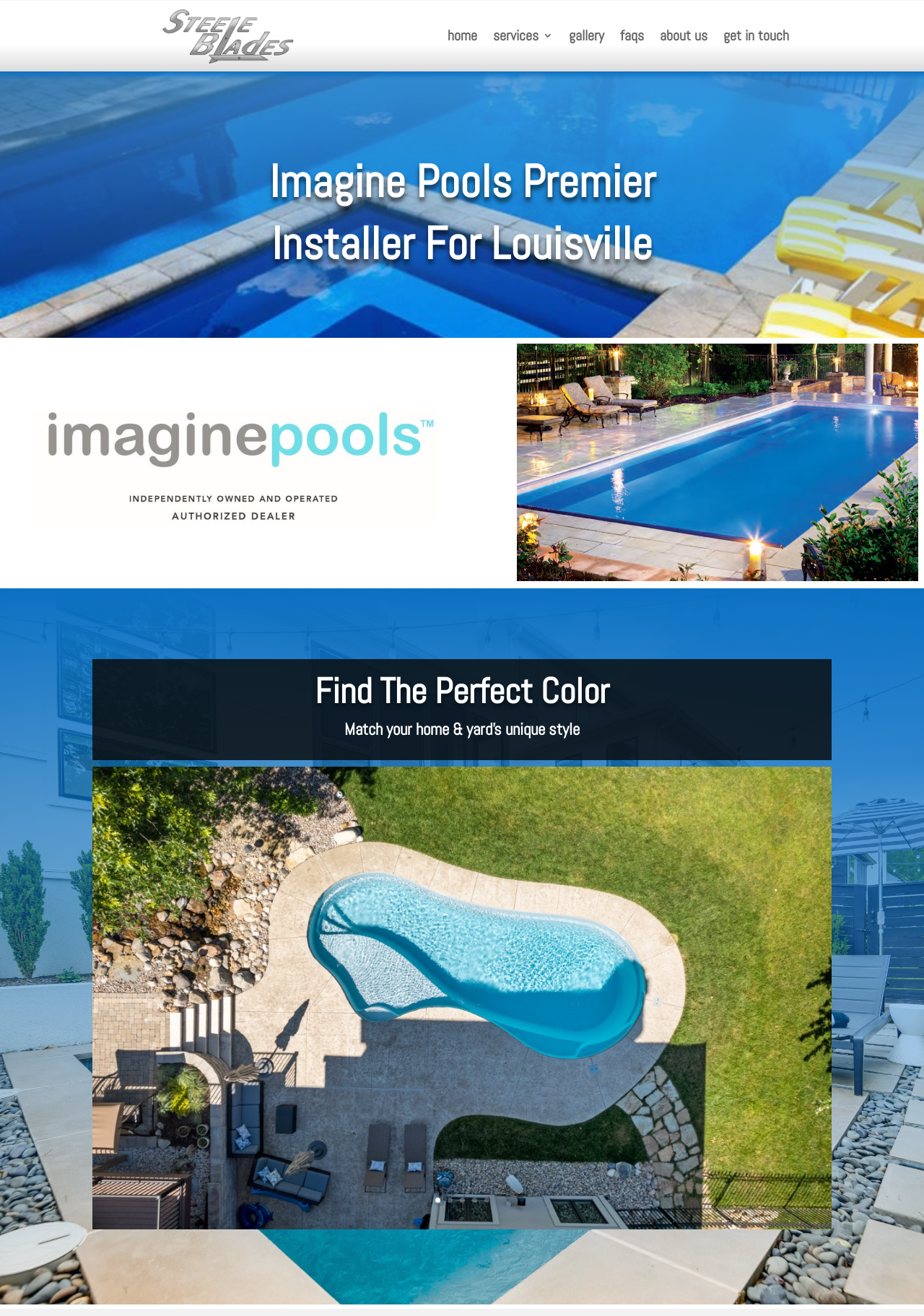Determine the bounding box coordinates of the UI element that matches the following description: "get in touch". The coordinates should be four float numbers between 0 and 1 in the format [left, top, right, bottom].

[0.782, 0.023, 0.854, 0.035]